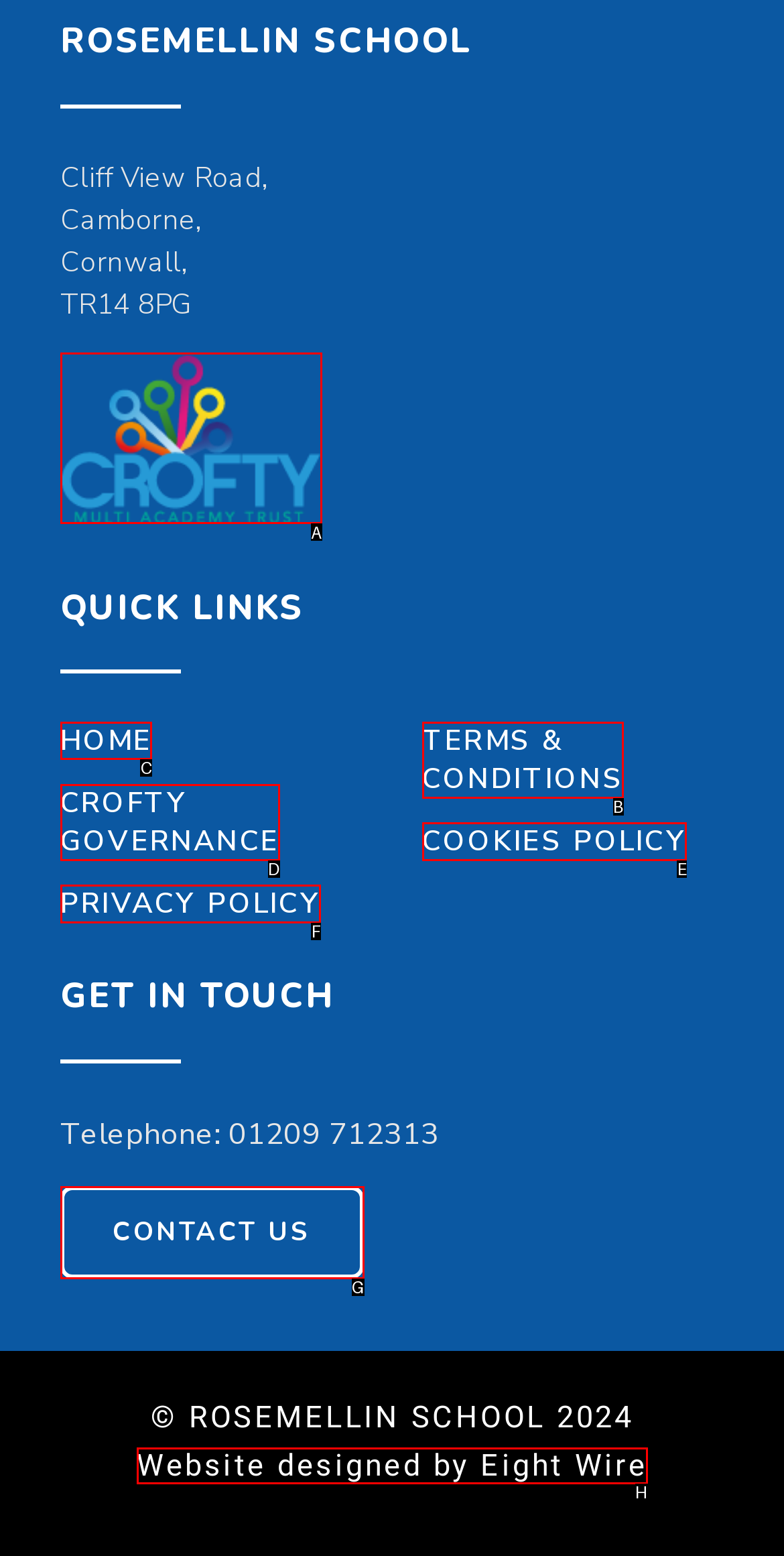Point out the specific HTML element to click to complete this task: Click the HOME link Reply with the letter of the chosen option.

C